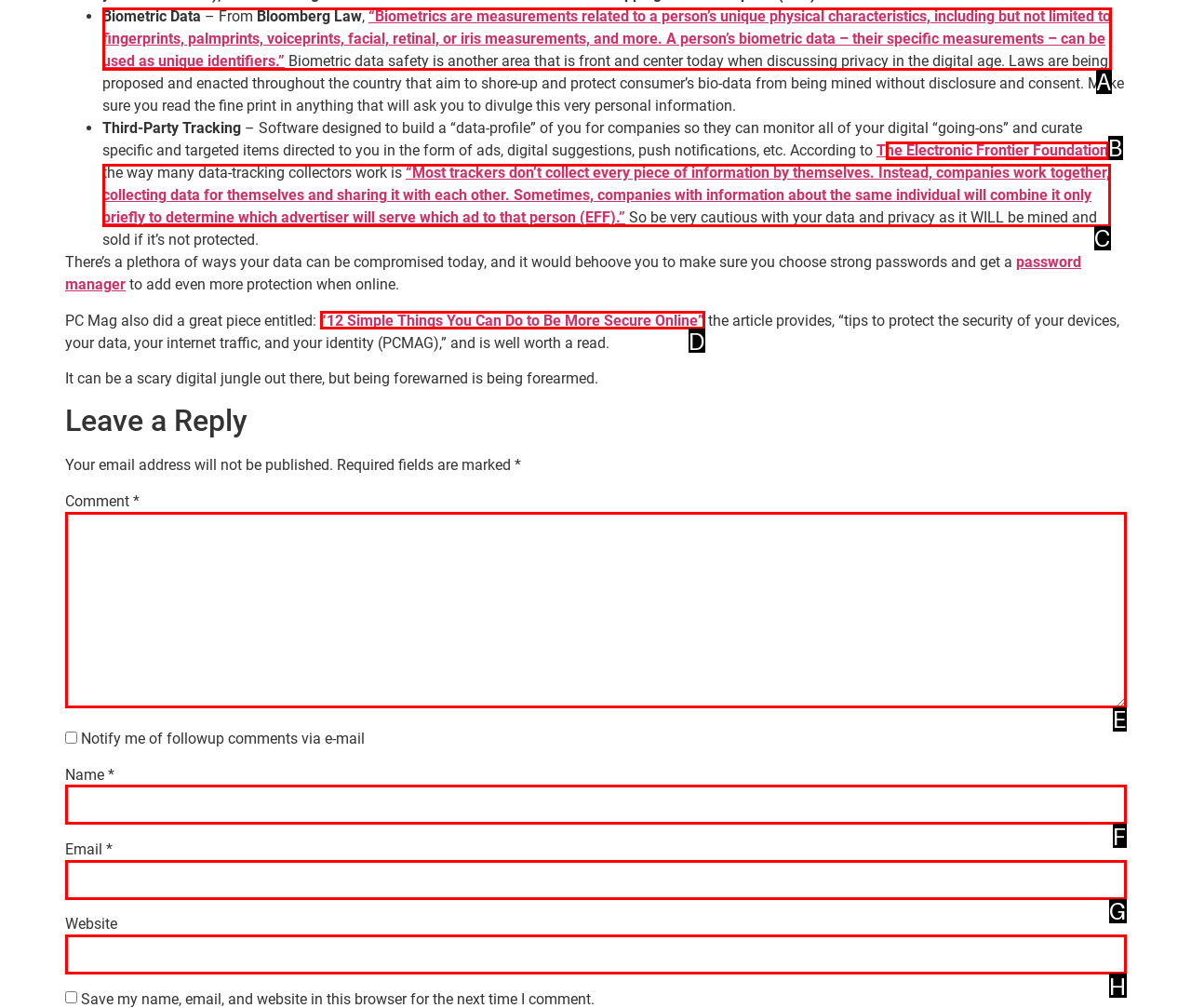With the description: parent_node: Email * aria-describedby="email-notes" name="email", find the option that corresponds most closely and answer with its letter directly.

G